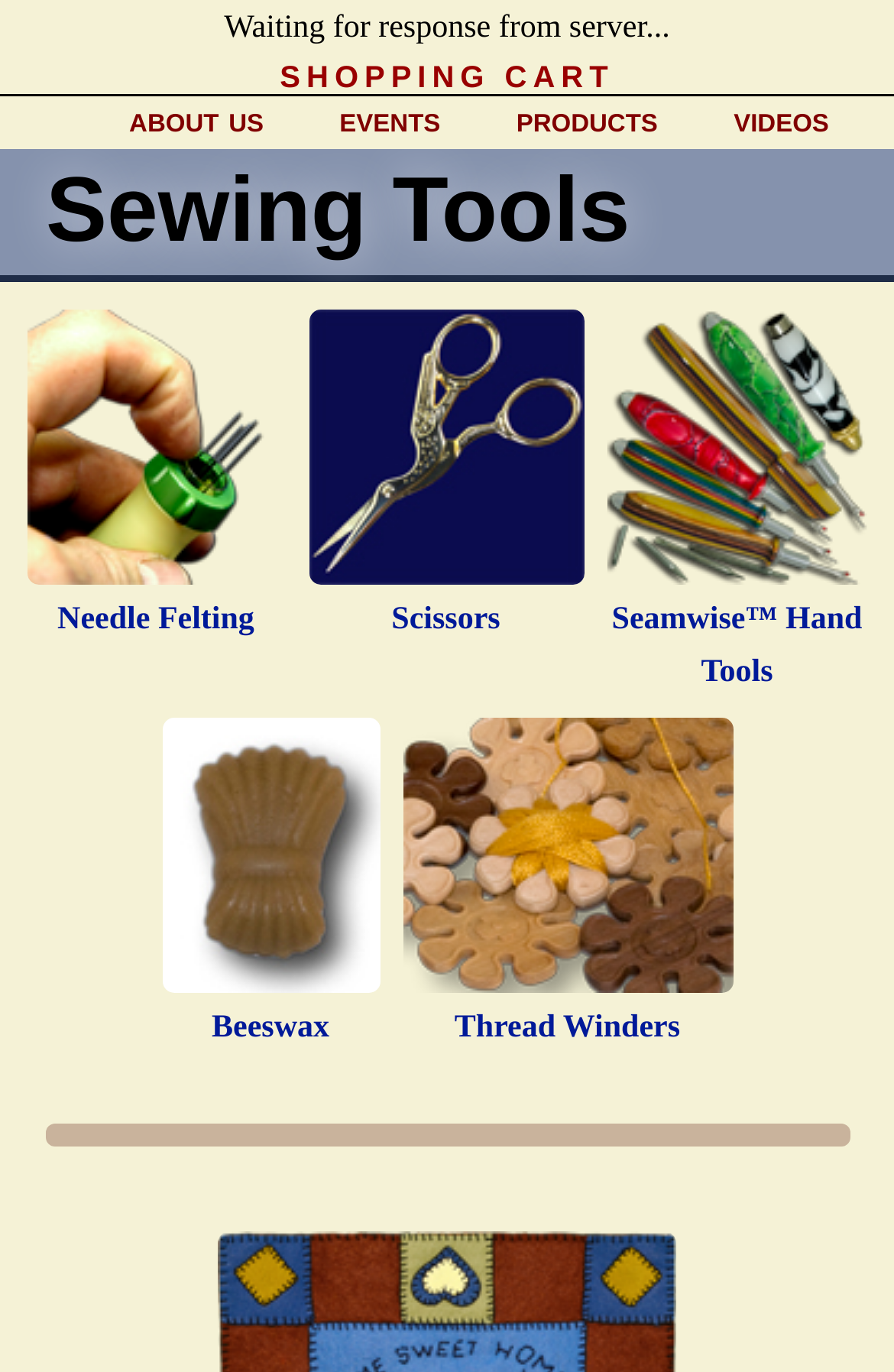What is the name of the first sewing tool category?
We need a detailed and meticulous answer to the question.

I looked at the first LayoutTable element and found the link with the text 'Needle Felting', which is the name of the first sewing tool category.